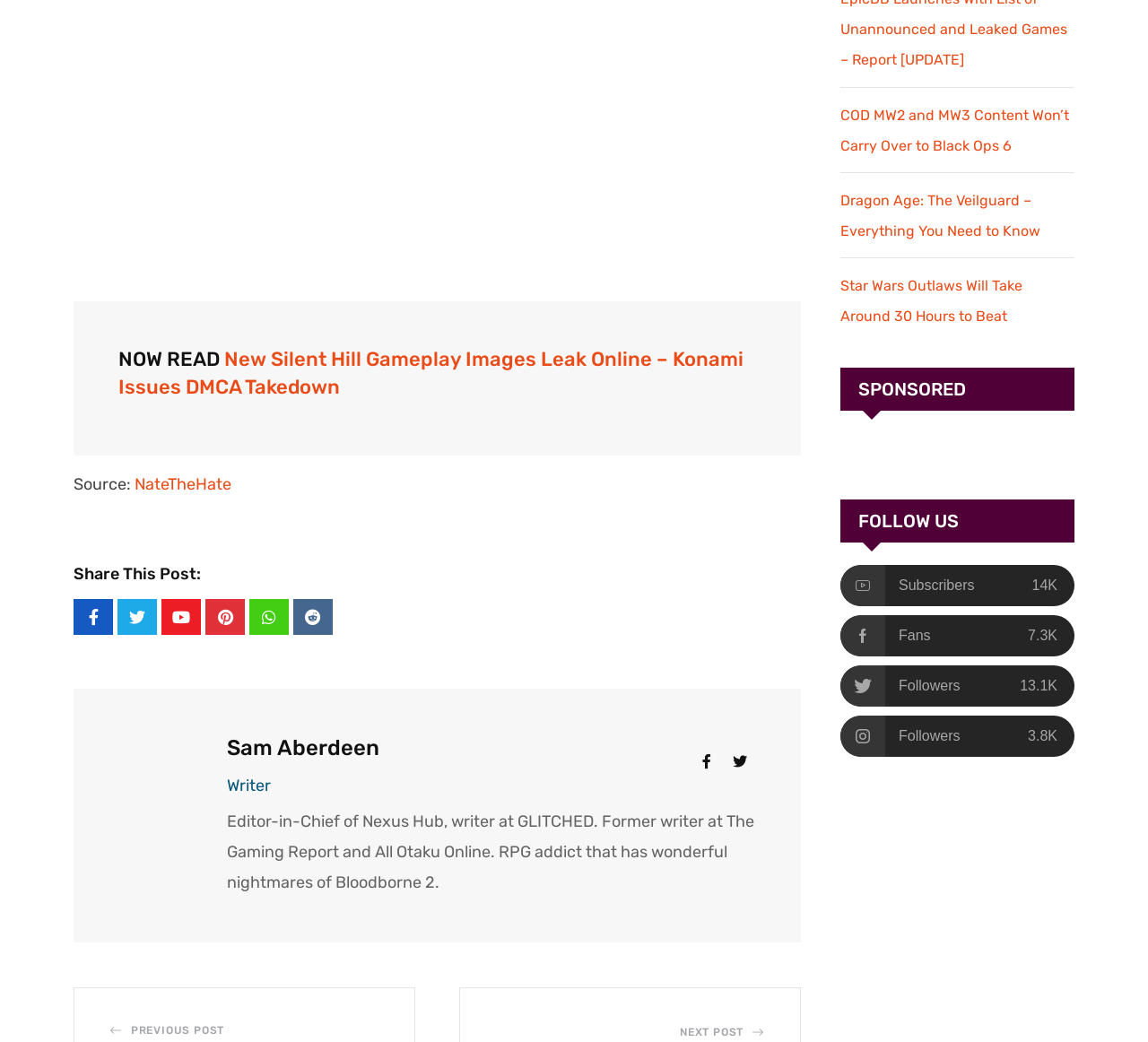Give a one-word or short-phrase answer to the following question: 
Who is the writer of the current post?

Sam Aberdeen